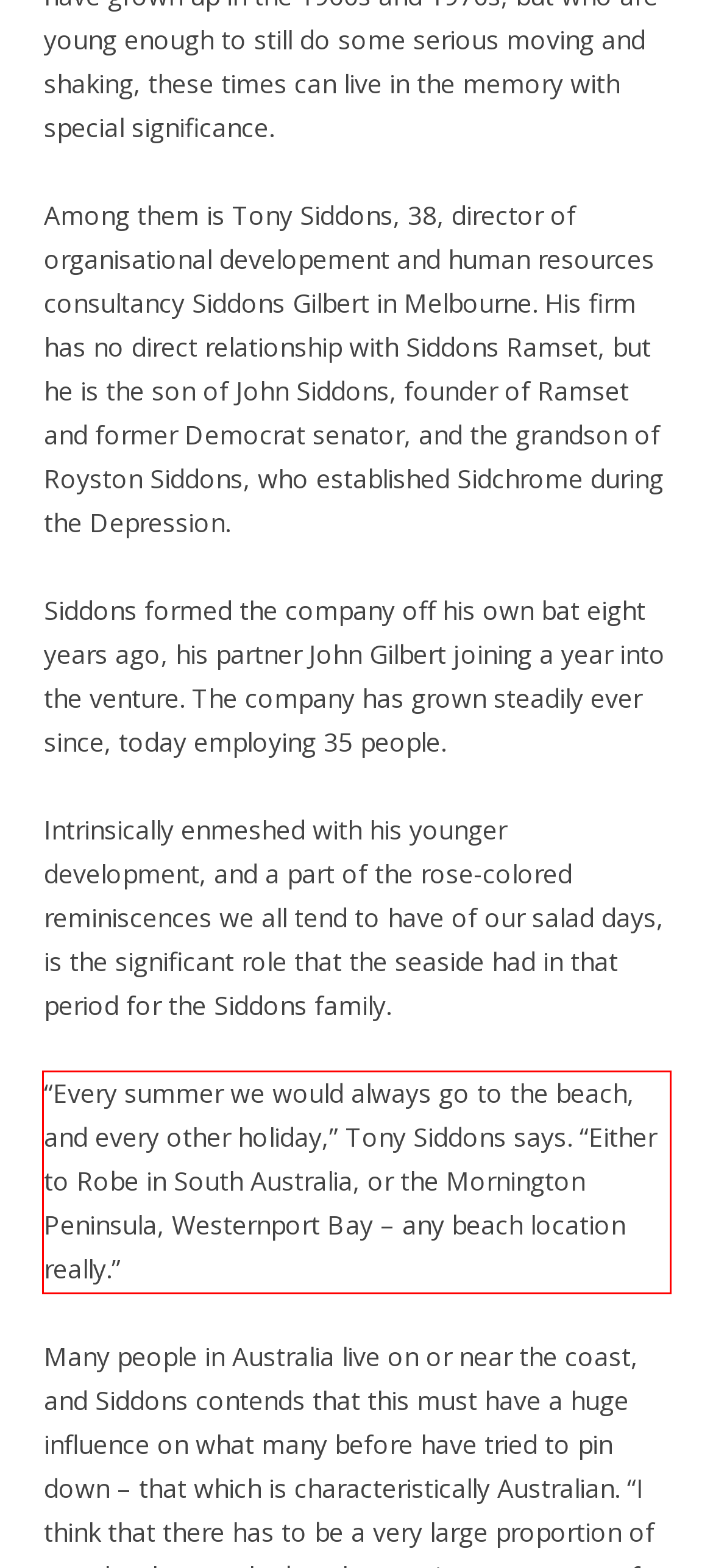Using the provided screenshot, read and generate the text content within the red-bordered area.

“Every summer we would always go to the beach, and every other holiday,” Tony Siddons says. “Either to Robe in South Australia, or the Mornington Peninsula, Westernport Bay – any beach location really.”